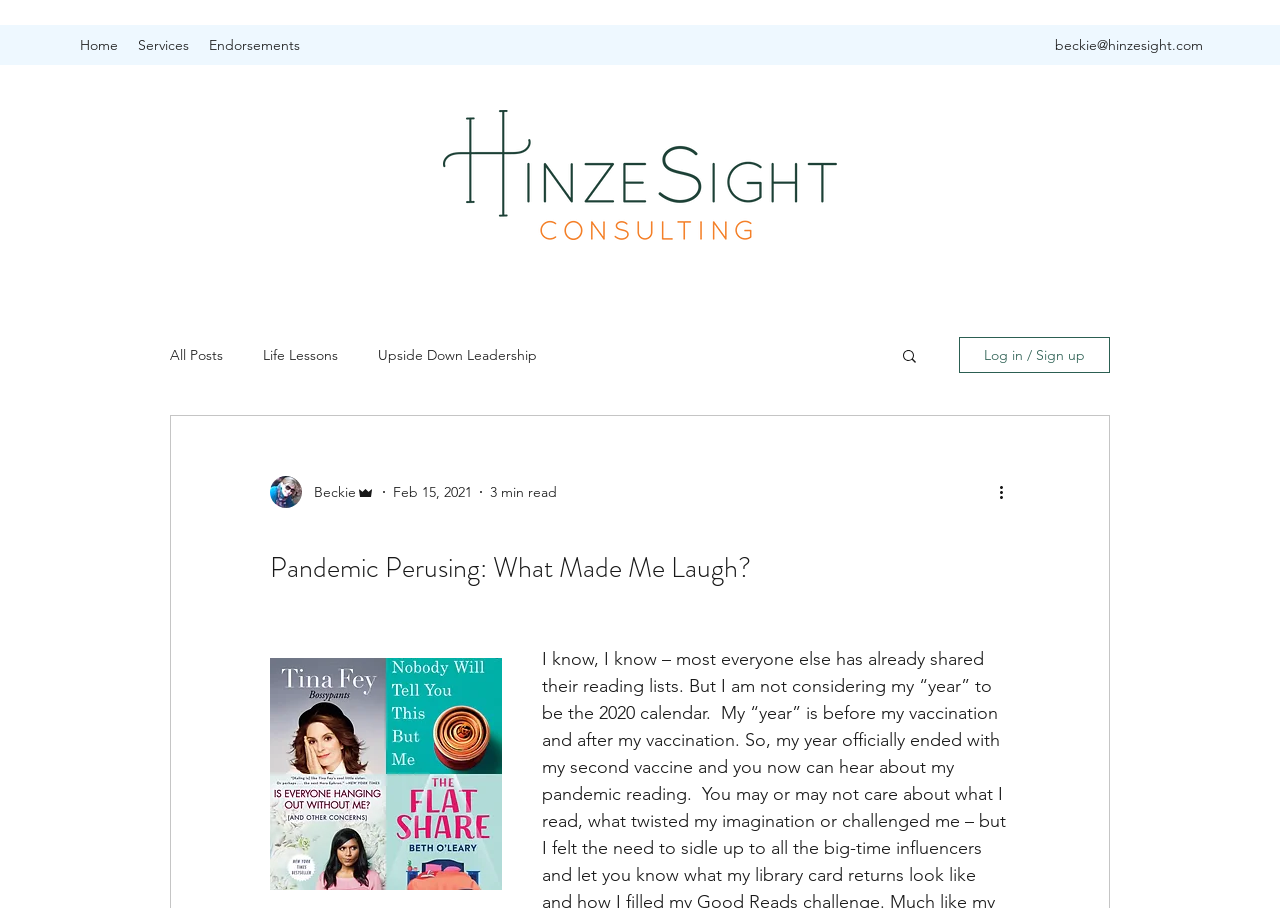Determine the bounding box coordinates of the region I should click to achieve the following instruction: "Click 'Best AI Tools'". Ensure the bounding box coordinates are four float numbers between 0 and 1, i.e., [left, top, right, bottom].

None